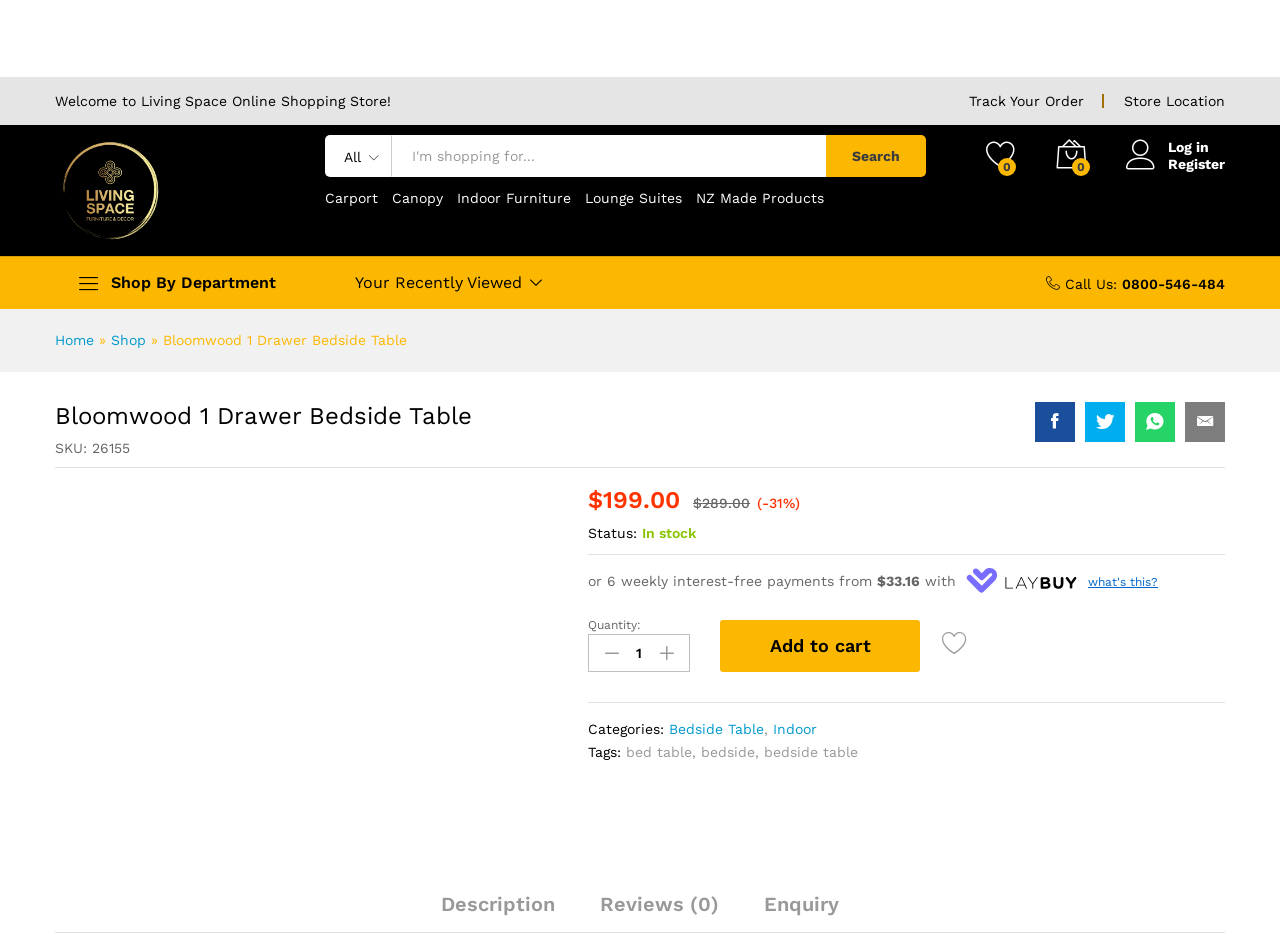Explain the contents of the webpage comprehensively.

This webpage is about a product, specifically the Bloomwood 1 Drawer Bedside Table, on an online shopping store called Living Space. At the top of the page, there is a navigation menu with links to track orders, store locations, and a search bar. Below the navigation menu, there are links to different categories, such as Carport, Canopy, and Indoor Furniture.

The main content of the page is dedicated to the product, with a large image of the bedside table taking up most of the space. There are four smaller images of the product below the main image, which can be zoomed in on by rolling over them. The product's name, Bloomwood 1 Drawer Bedside Table, is displayed prominently above the images, along with its SKU number and price, which is $199.00 with a 31% discount from the original price of $289.00.

Below the product images, there is a section with product details, including its status, which is "In stock", and a call to action to add the product to the cart. There are also links to categories and tags related to the product, such as Bedside Table and Indoor.

At the bottom of the page, there are tabs for Description, Reviews, and Enquiry, which provide additional information about the product.